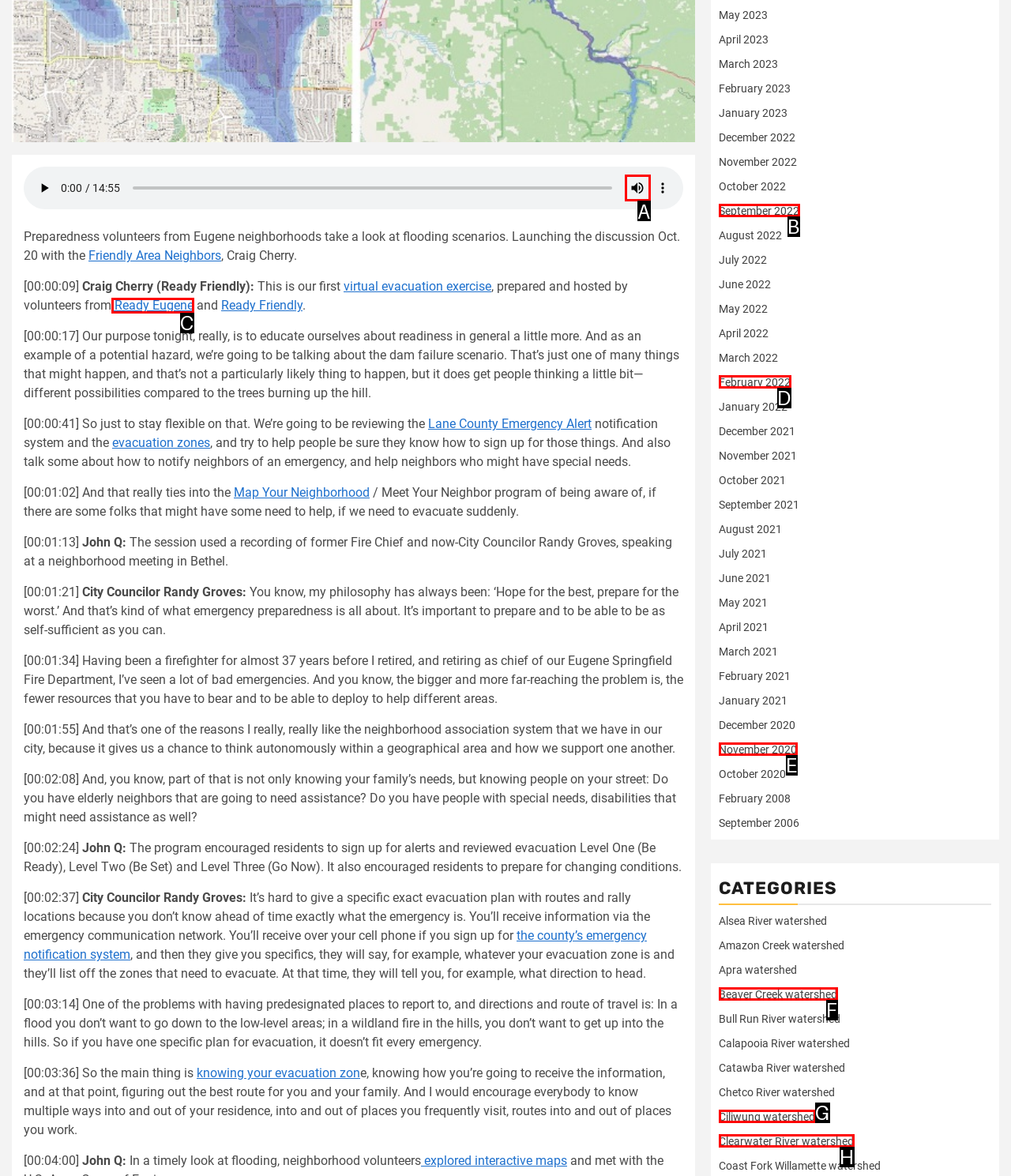Select the HTML element to finish the task: mute the audio Reply with the letter of the correct option.

A